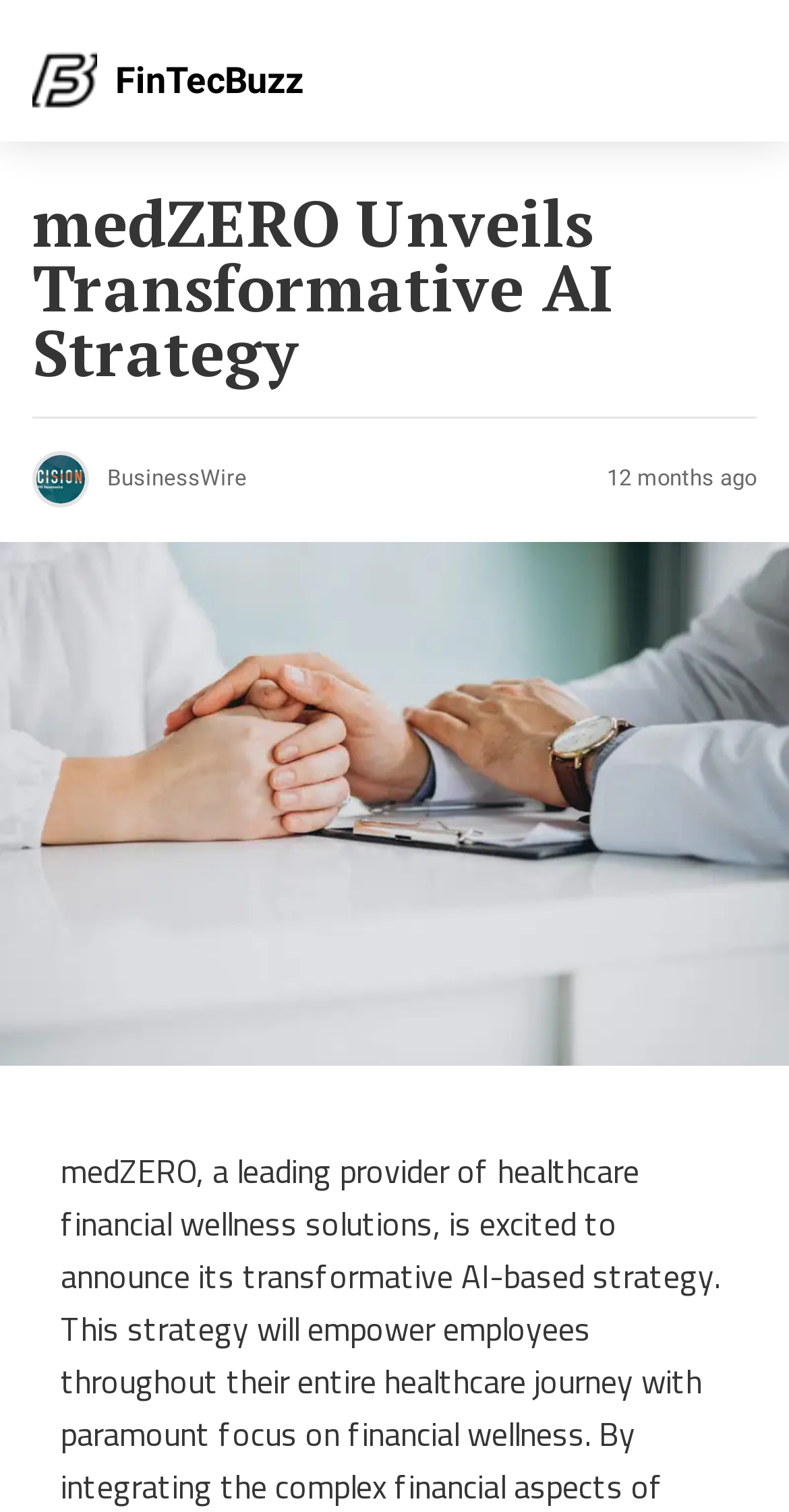Identify and provide the main heading of the webpage.

medZERO Unveils Transformative AI Strategy